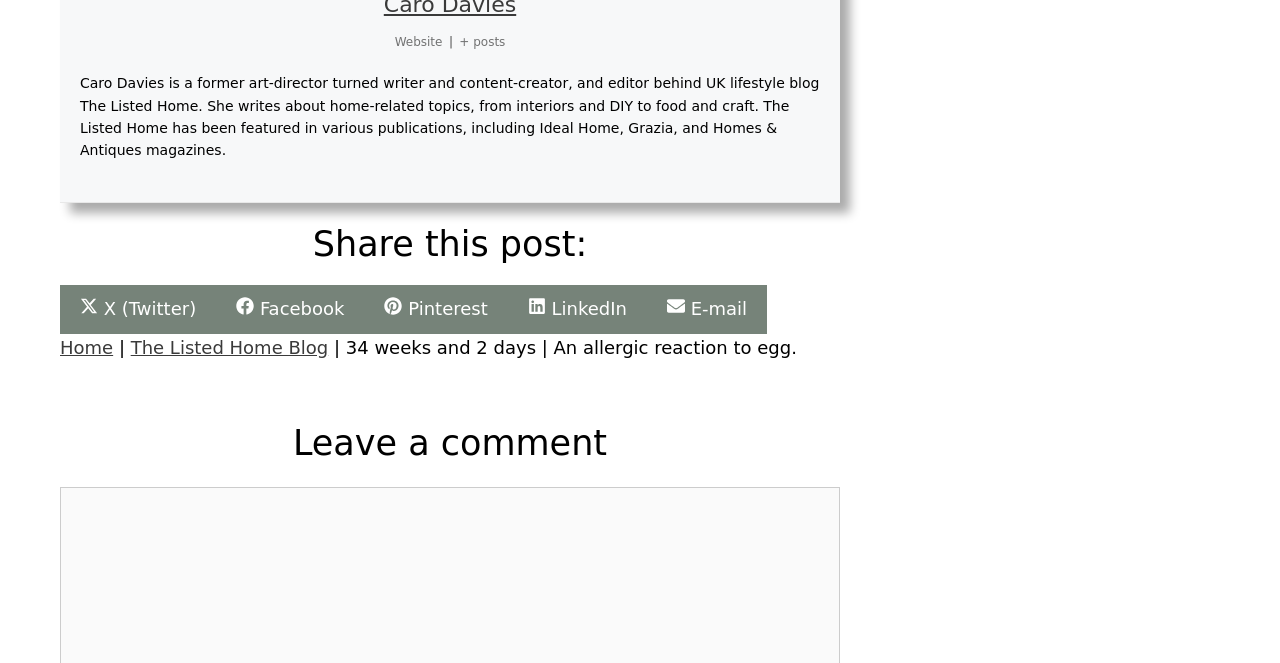Examine the screenshot and answer the question in as much detail as possible: What is the profession of Caro Davies?

I found the answer by looking at the text 'Caro Davies is a former art-director turned writer and content-creator...' which indicates that Caro Davies is a writer and content-creator.